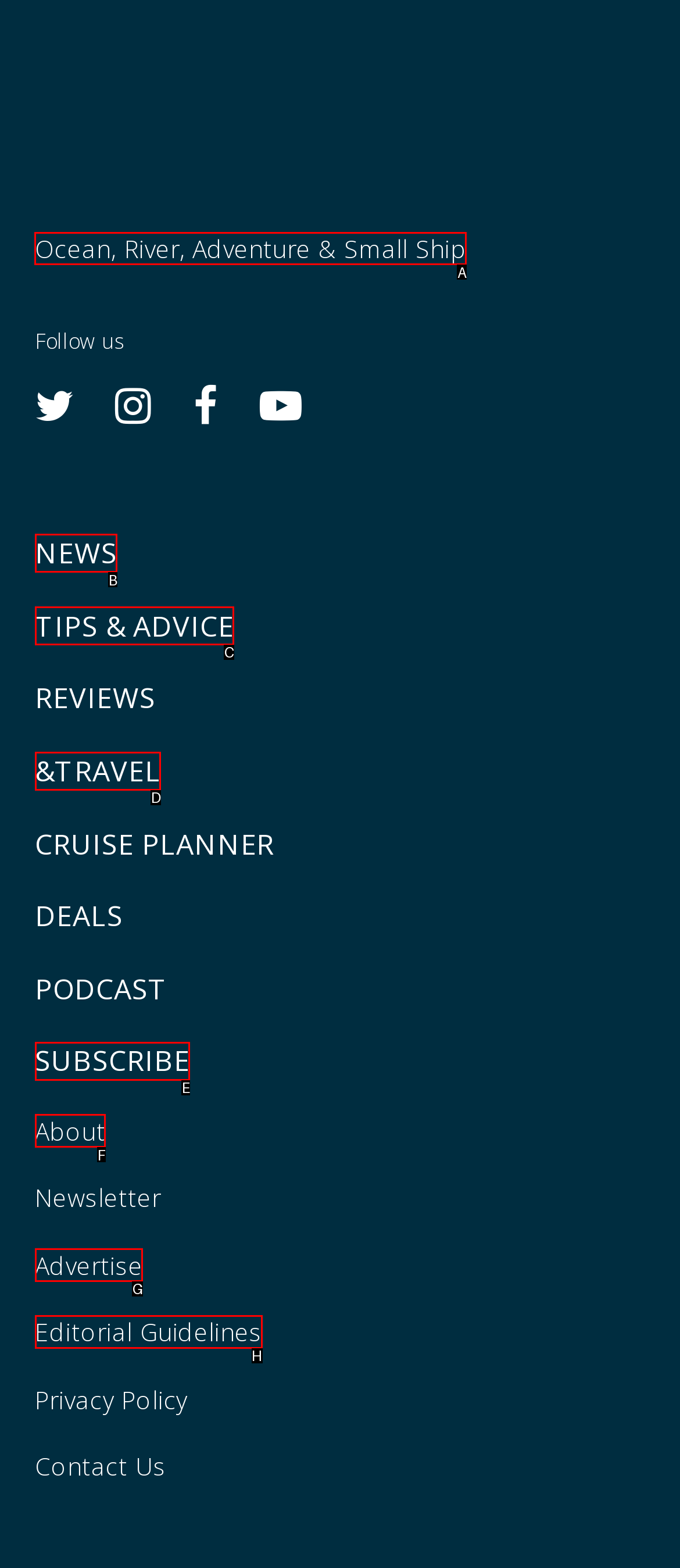Determine which HTML element I should select to execute the task: Click on the Ocean, River, Adventure & Small Ship logo
Reply with the corresponding option's letter from the given choices directly.

A